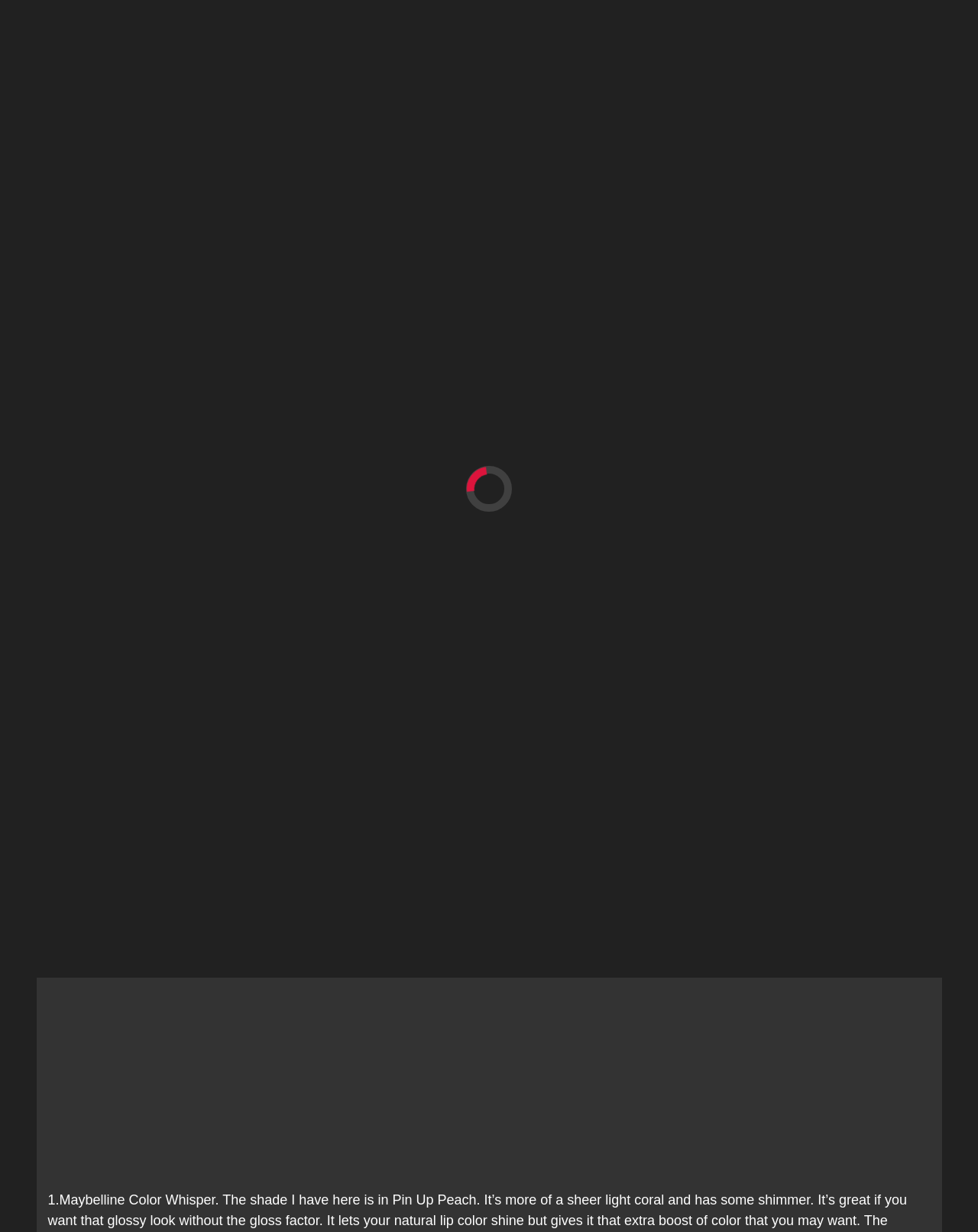Can you find the bounding box coordinates of the area I should click to execute the following instruction: "Check out the link to Panoramic Network Projects"?

[0.037, 0.201, 0.226, 0.231]